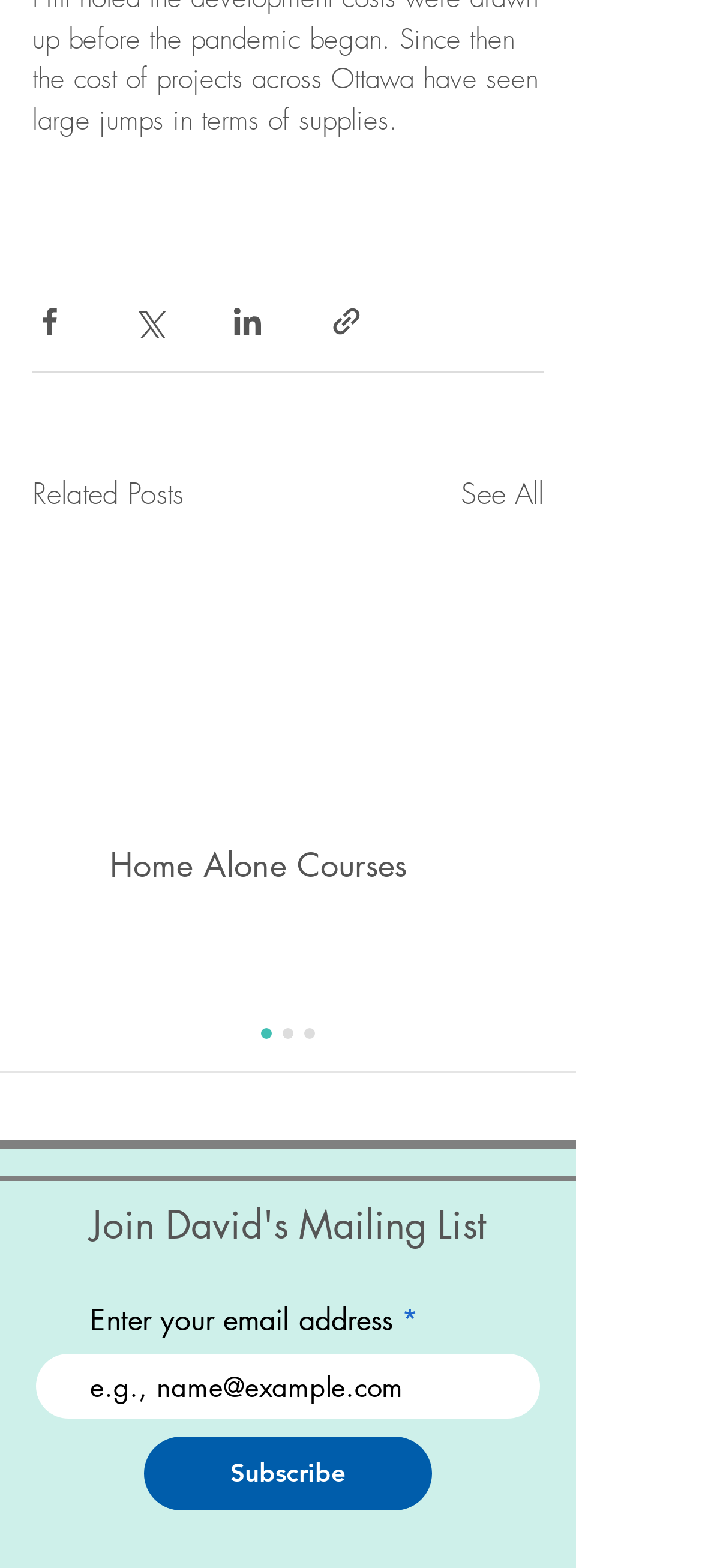What is the heading above the email subscription section?
Provide a concise answer using a single word or phrase based on the image.

Join David's Mailing List